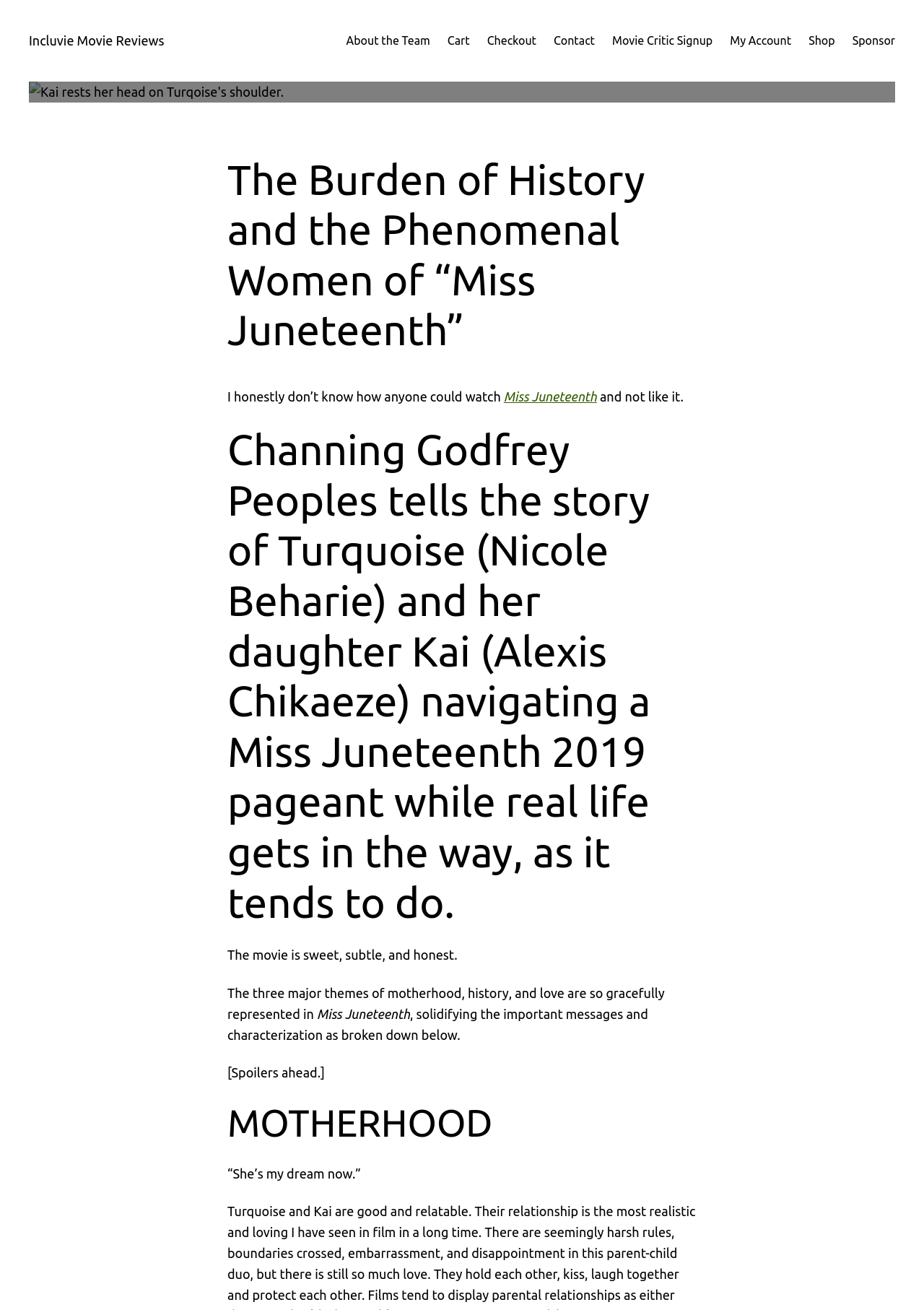What is the name of the actress who plays Turquoise?
By examining the image, provide a one-word or phrase answer.

Nicole Beharie